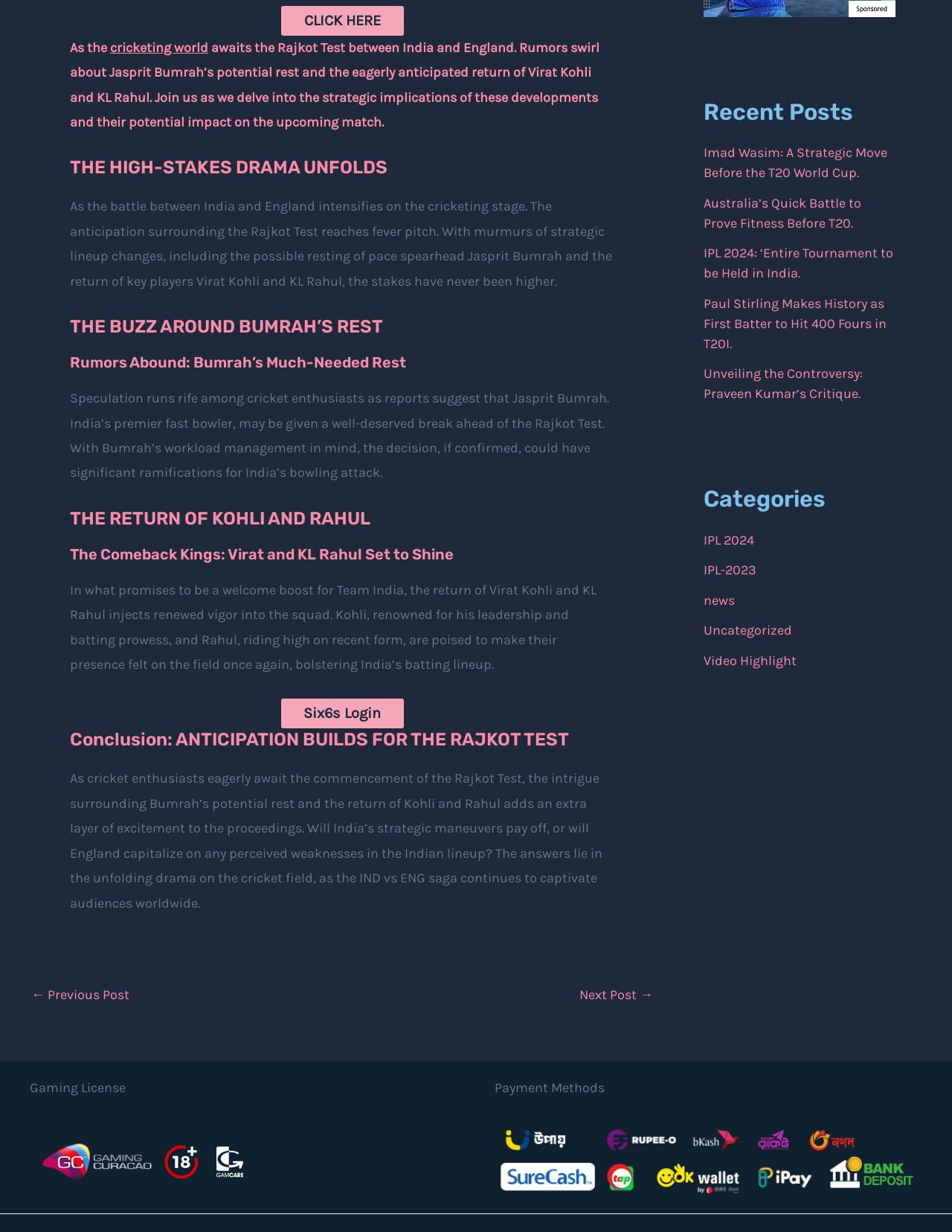For the following element description, predict the bounding box coordinates in the format (top-left x, top-left y, bottom-right x, bottom-right y). All values should be floating point numbers between 0 and 1. Description: IPL 2024

[0.739, 0.431, 0.792, 0.445]